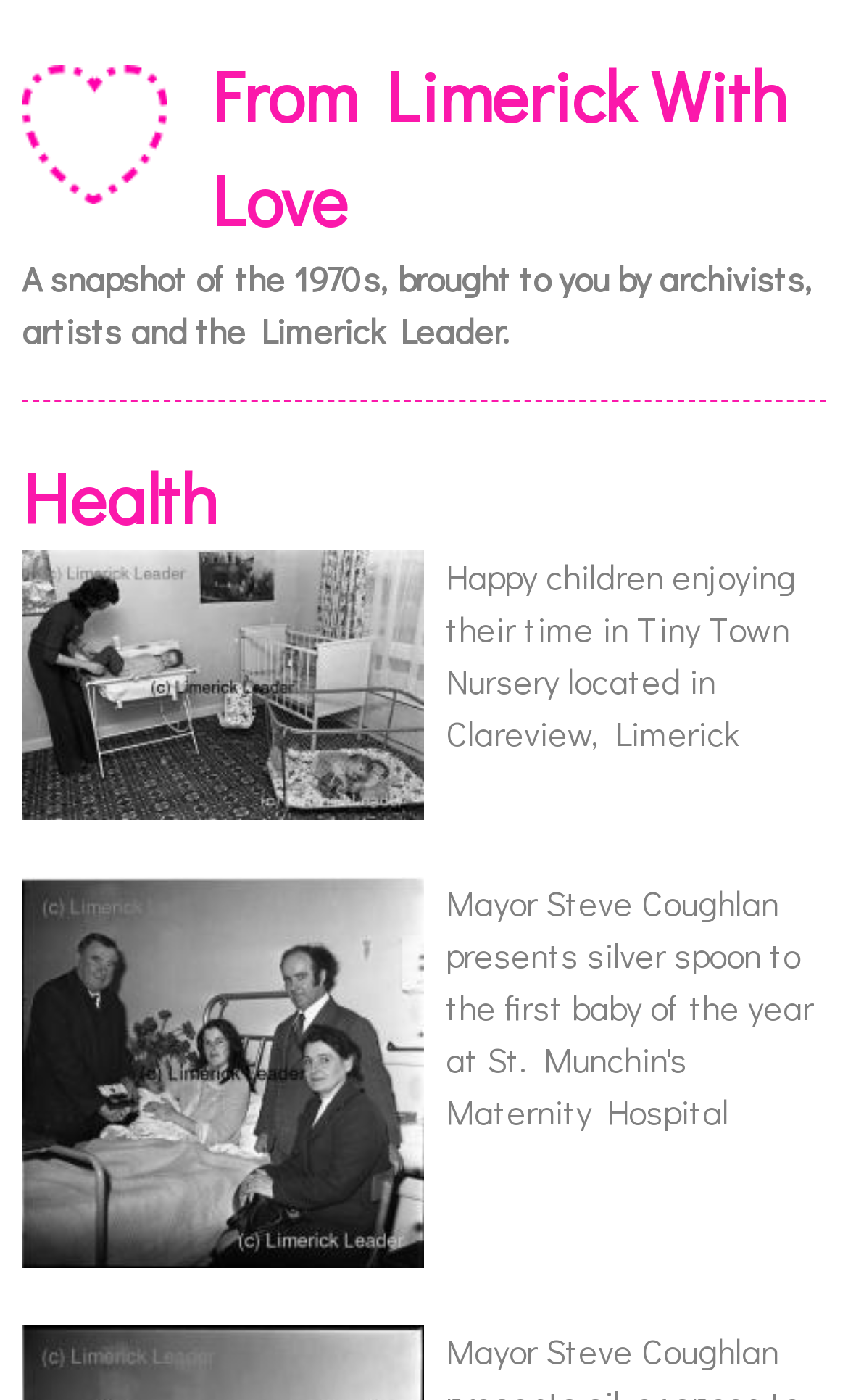Identify the bounding box coordinates for the UI element described by the following text: "From Limerick With Love". Provide the coordinates as four float numbers between 0 and 1, in the format [left, top, right, bottom].

[0.249, 0.036, 0.928, 0.174]